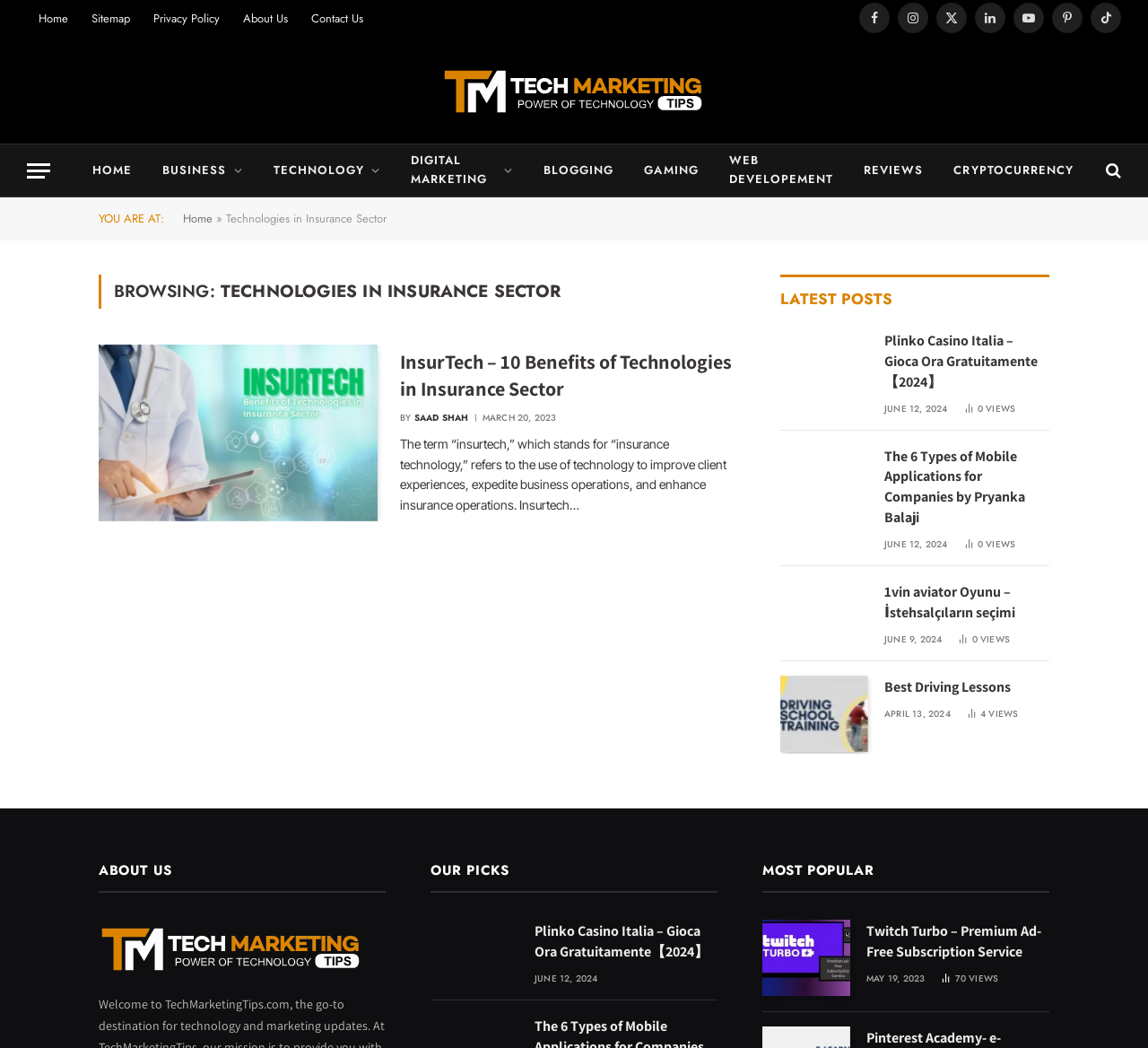How many articles are present in the 'LATEST POSTS' section? Analyze the screenshot and reply with just one word or a short phrase.

4